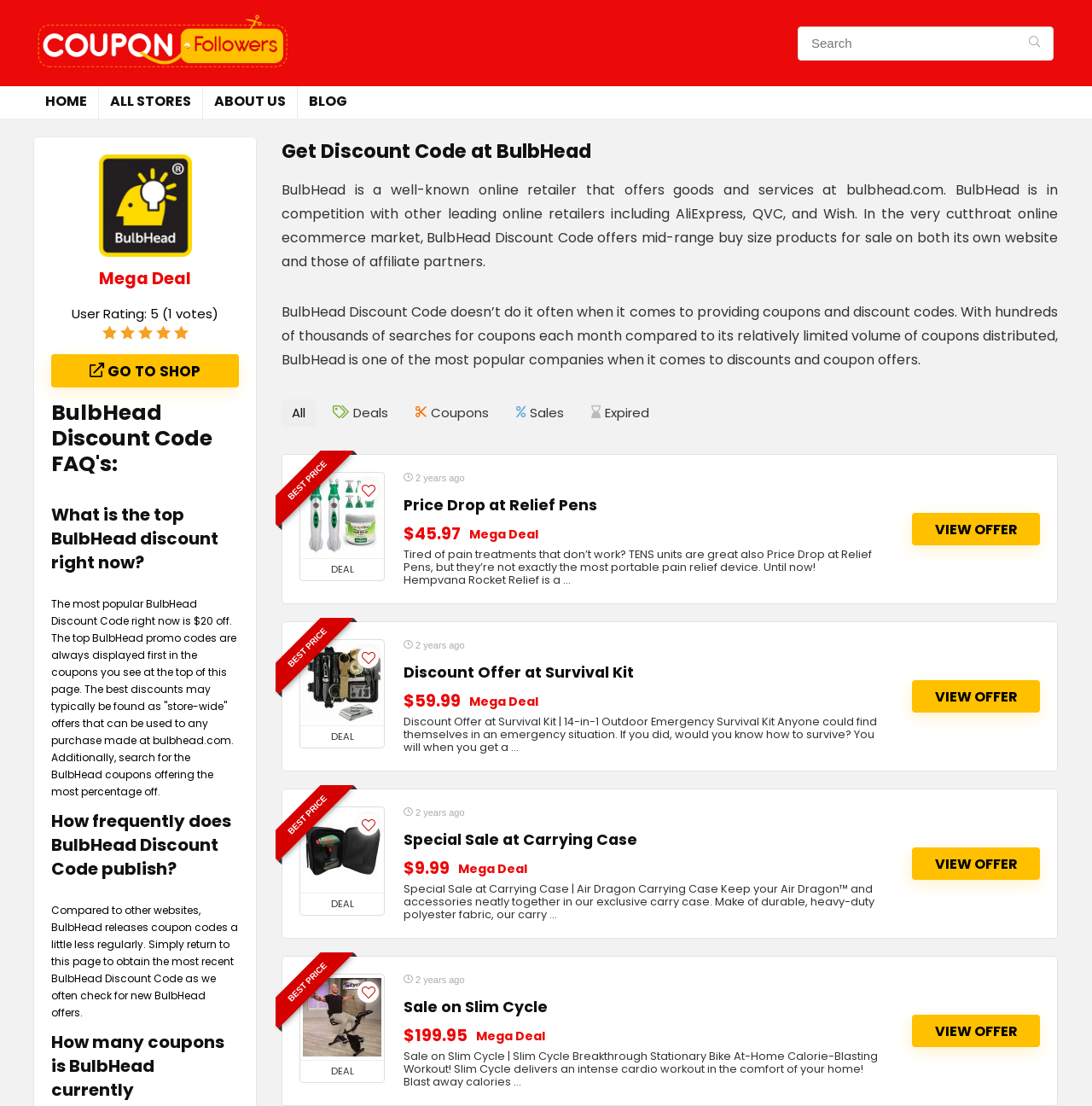What is the user rating of BulbHead Discount Code?
Carefully analyze the image and provide a detailed answer to the question.

The user rating of BulbHead Discount Code can be found in the section 'Mega Deal', where it is mentioned that the user rating is 1 vote.